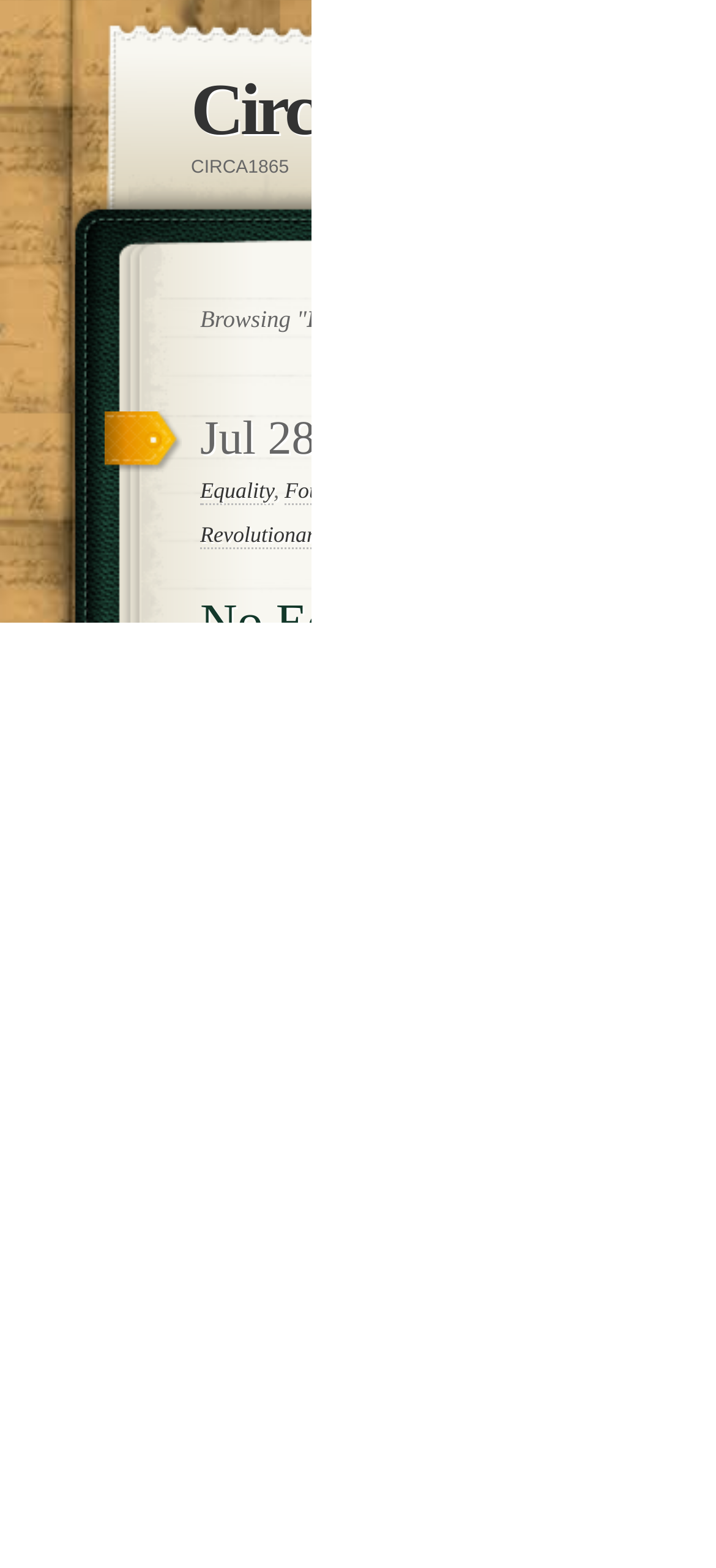What is the topic of the latest article?
Refer to the image and give a detailed response to the question.

The topic of the latest article can be found in the link element below the 'Equality' link, which contains the text 'Fourteenth Amendment'.